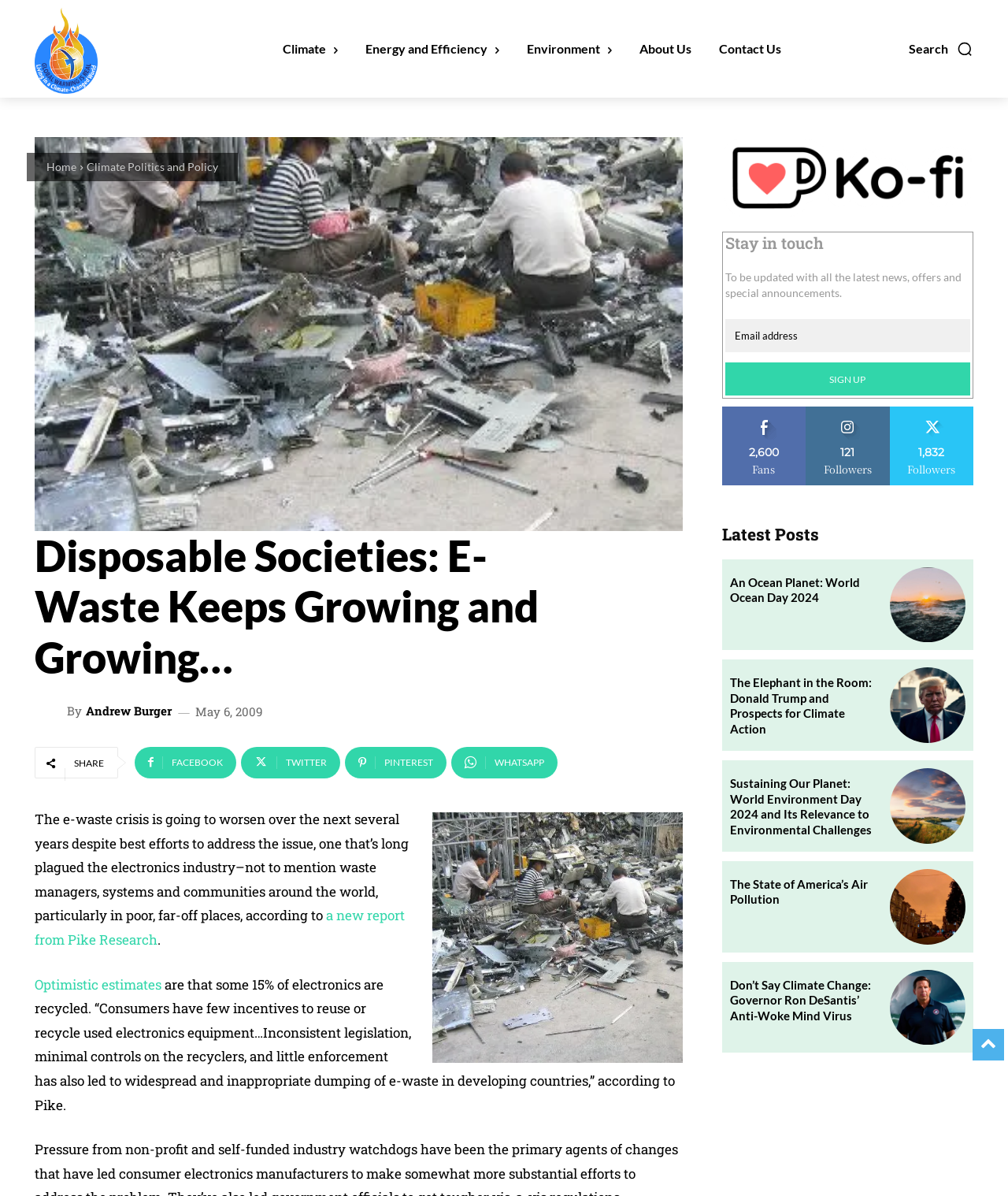Identify the bounding box for the UI element specified in this description: "Climate Politics and Policy". The coordinates must be four float numbers between 0 and 1, formatted as [left, top, right, bottom].

[0.086, 0.133, 0.216, 0.145]